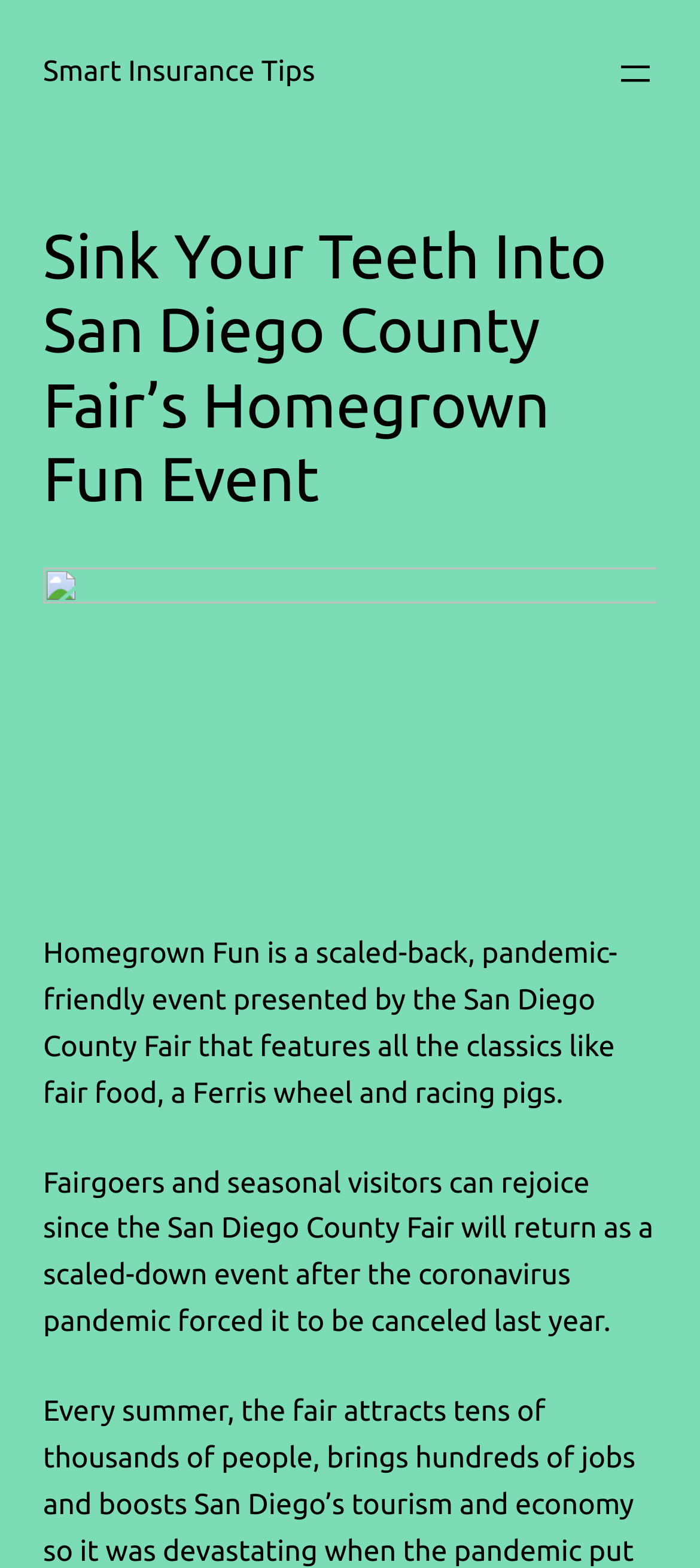Extract the bounding box coordinates for the HTML element that matches this description: "Smart Insurance Tips". The coordinates should be four float numbers between 0 and 1, i.e., [left, top, right, bottom].

[0.062, 0.036, 0.45, 0.057]